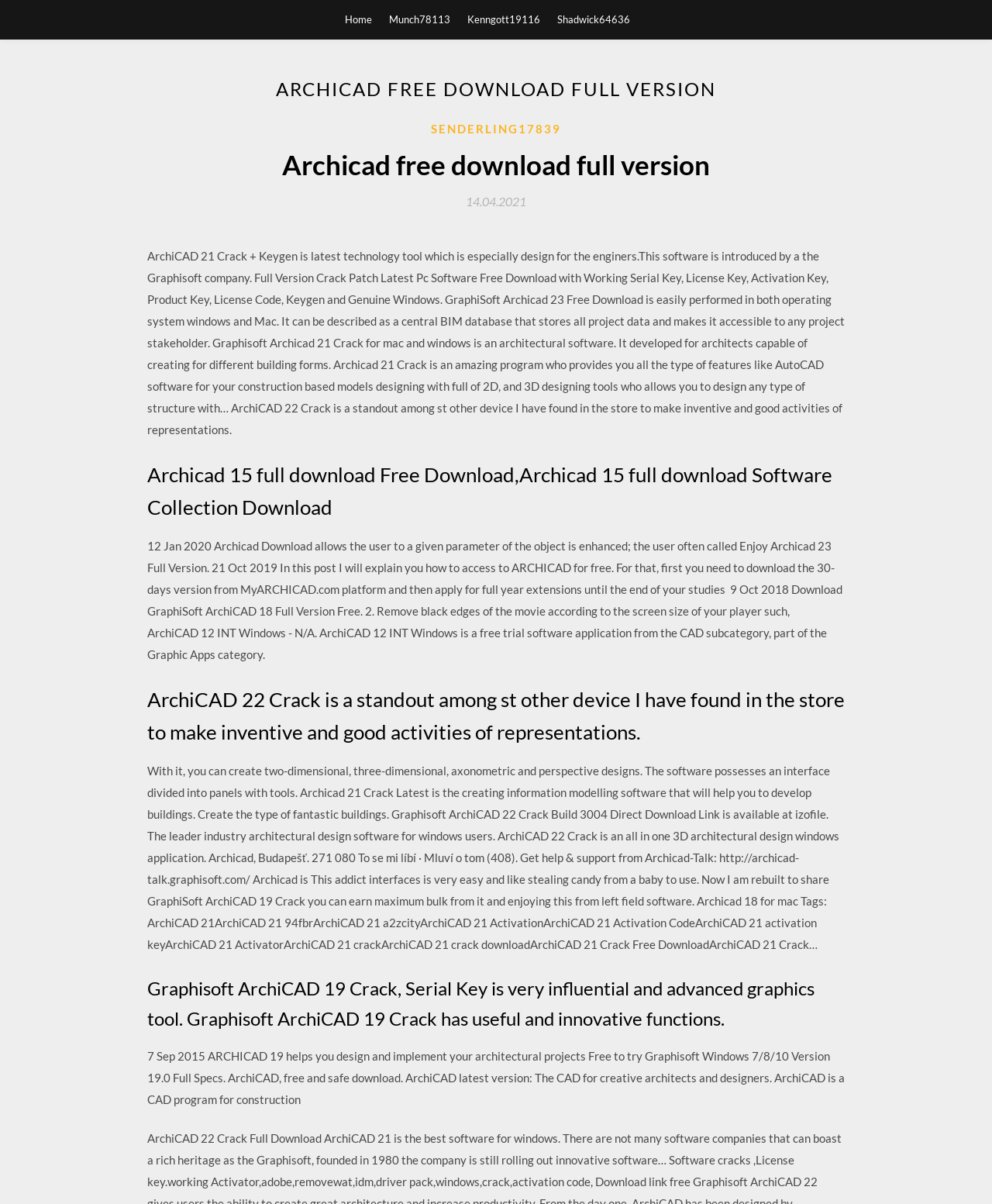Bounding box coordinates are to be given in the format (top-left x, top-left y, bottom-right x, bottom-right y). All values must be floating point numbers between 0 and 1. Provide the bounding box coordinate for the UI element described as: Munch78113

[0.392, 0.0, 0.454, 0.032]